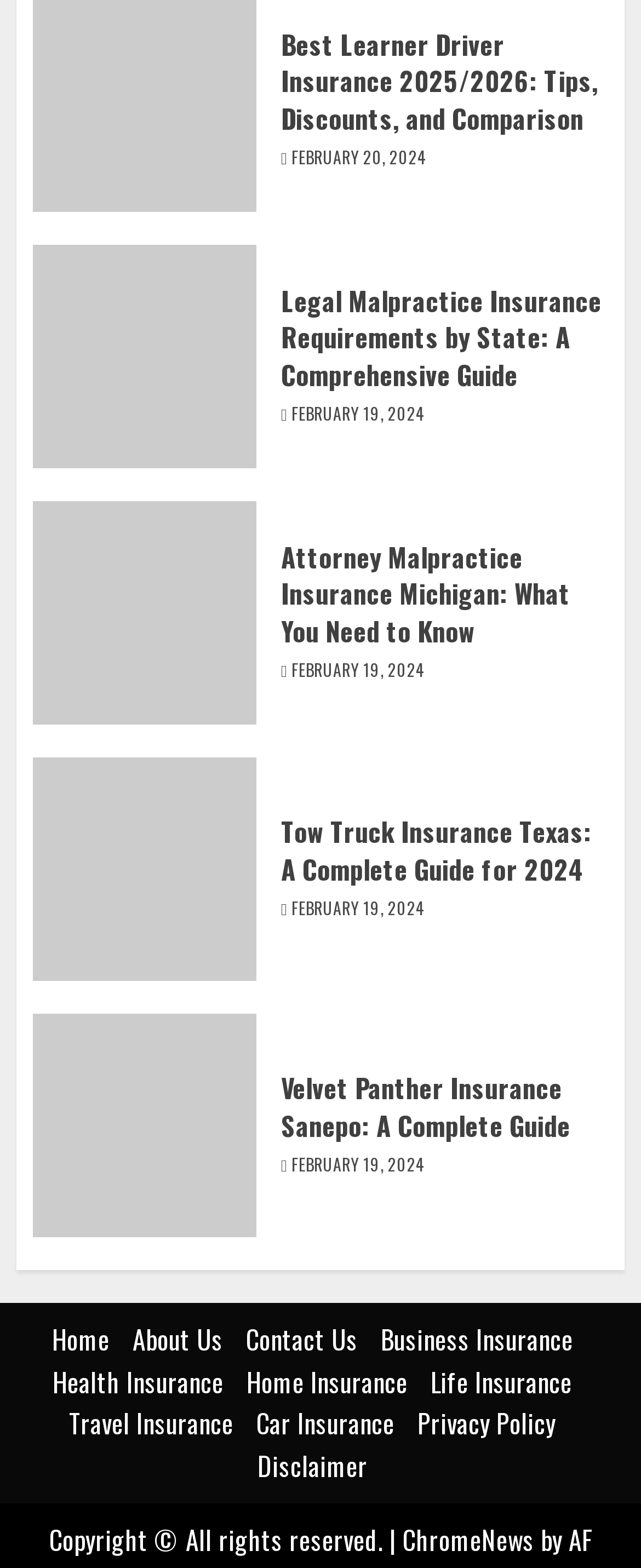Determine the bounding box for the described UI element: "February 19, 2024".

[0.455, 0.257, 0.662, 0.272]